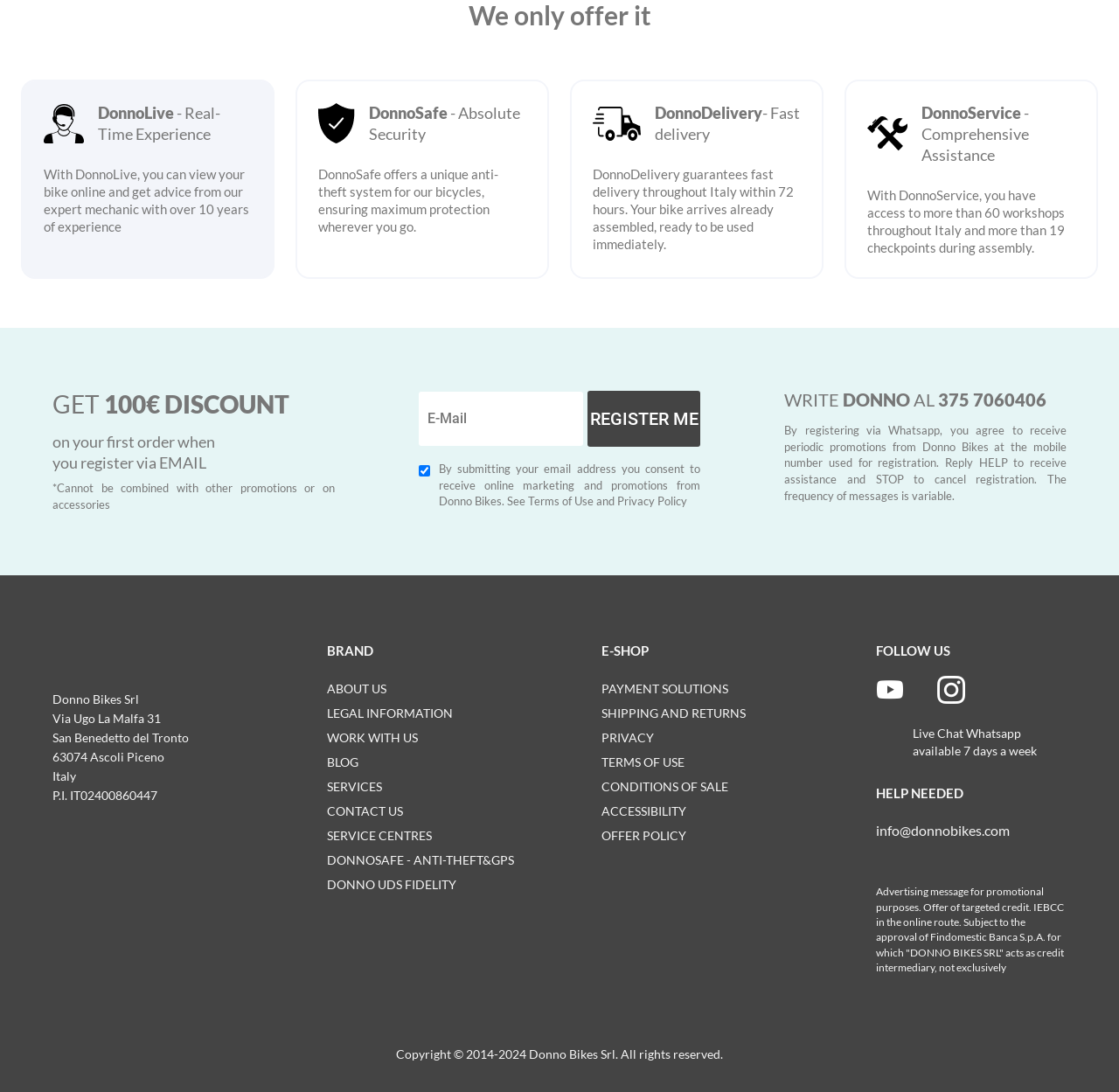How many services are listed on the webpage?
Please provide a single word or phrase as your answer based on the image.

4